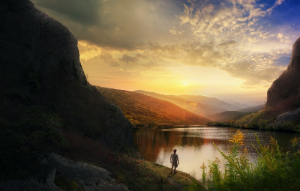Elaborate on all the elements present in the image.

The image captures a stunning sunset over a serene lake, framed by towering cliffs on either side. A solitary figure stands at the water's edge, gazing out towards the horizon where the sun dips below the distant mountains. The sky is a canvas of vibrant colors, with hues of orange, pink, and deep blue blending harmoniously, casting a warm glow across the landscape. The tranquil water reflects the colors of the sky, creating a mirror-like effect. Lush greenery lines the foreground, enhancing the natural beauty of the scene. This picturesque moment evokes a sense of peace and connection to nature, inviting viewers to contemplate the beauty of the outdoors.